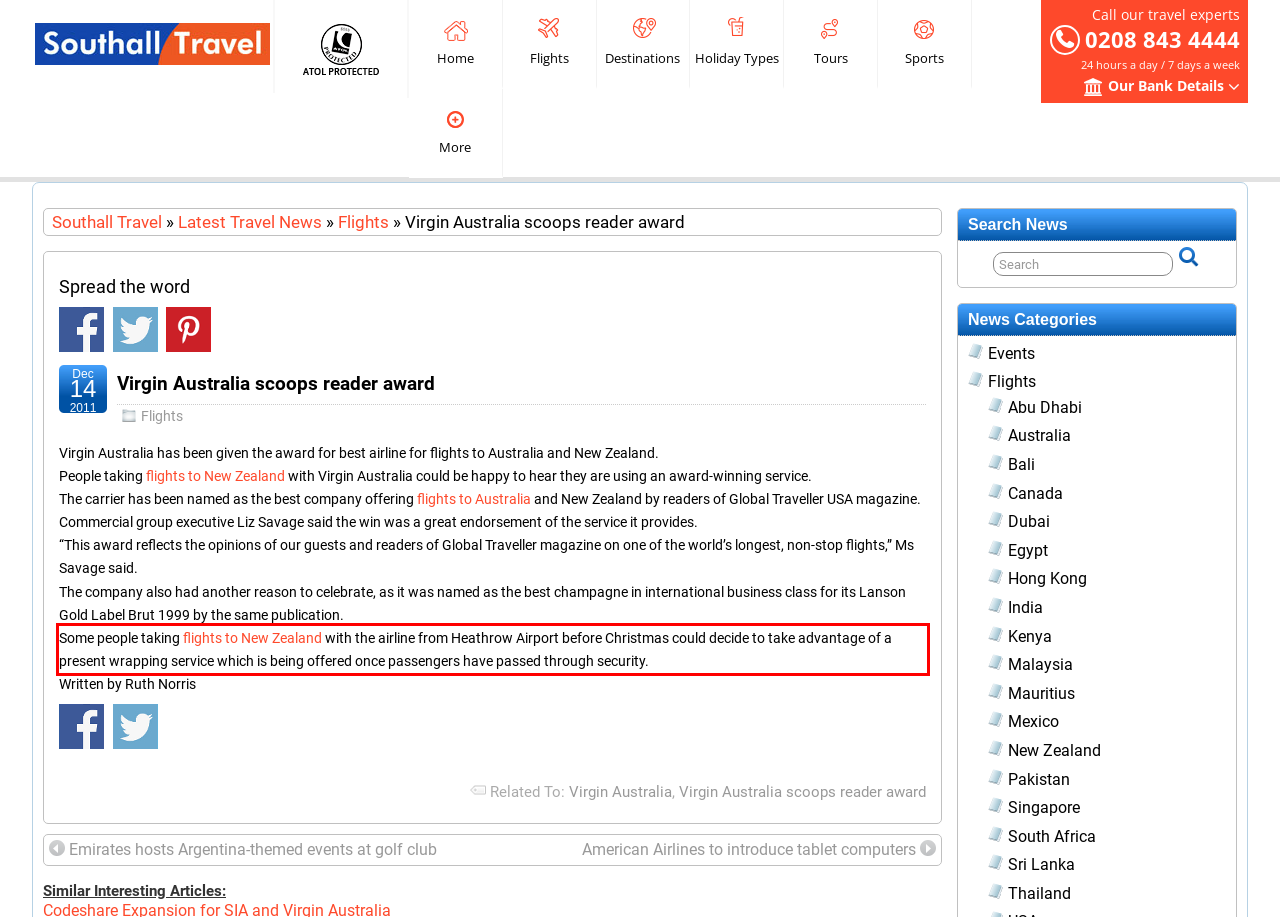Analyze the red bounding box in the provided webpage screenshot and generate the text content contained within.

Some people taking flights to New Zealand with the airline from Heathrow Airport before Christmas could decide to take advantage of a present wrapping service which is being offered once passengers have passed through security.